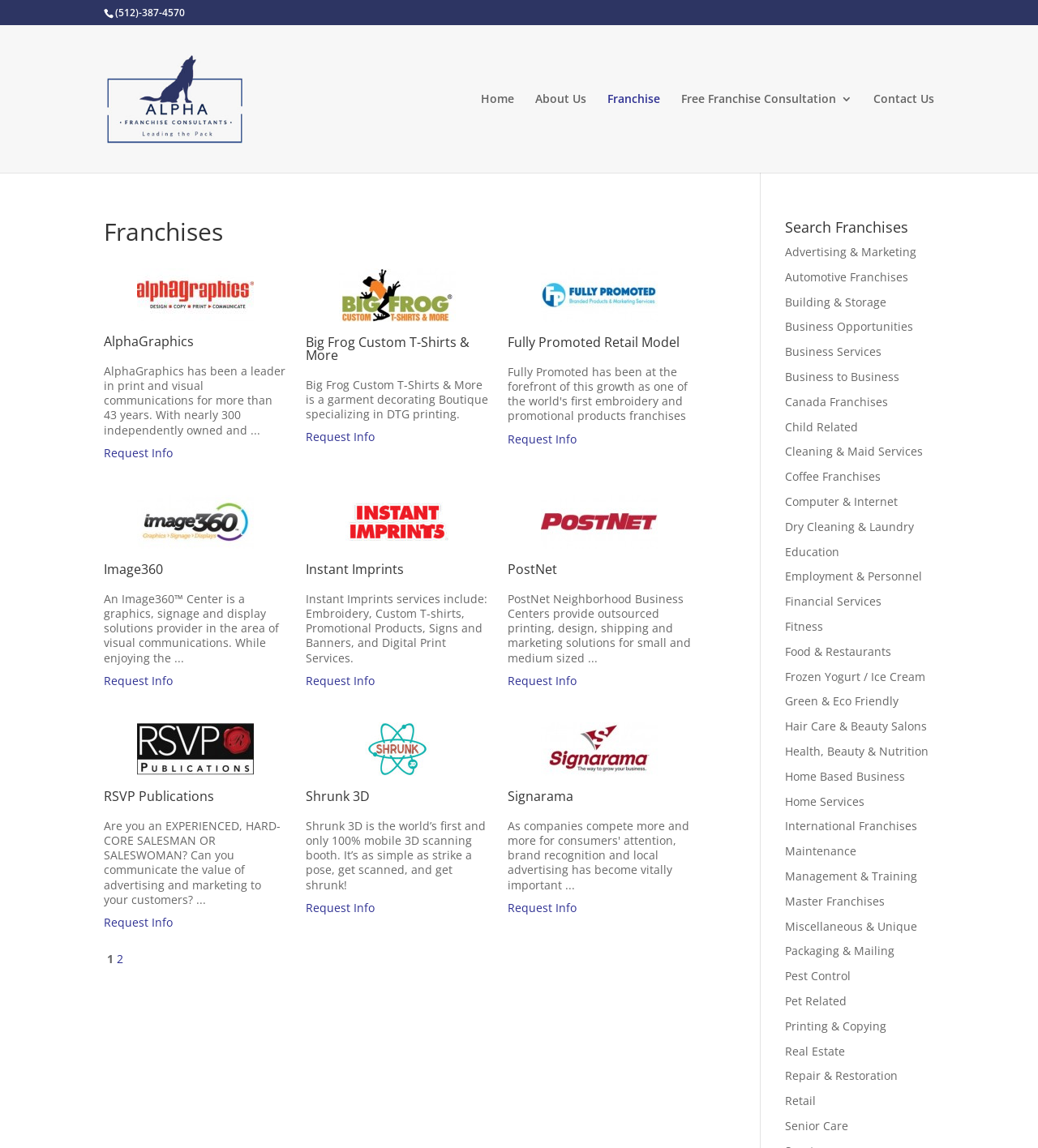Find and specify the bounding box coordinates that correspond to the clickable region for the instruction: "Search for something".

None